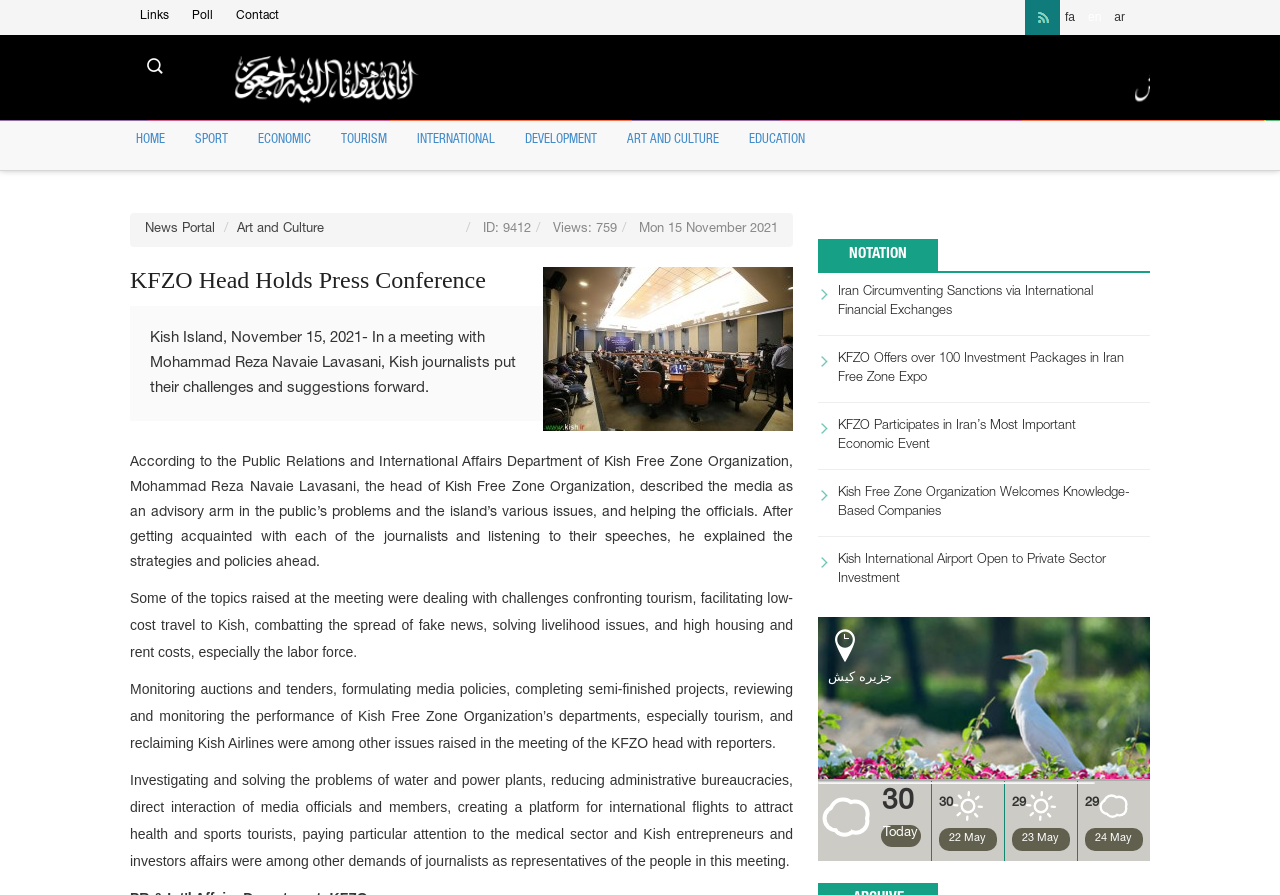Can you find the bounding box coordinates for the element to click on to achieve the instruction: "Read news about KFZO Head Holds Press Conference"?

[0.102, 0.298, 0.38, 0.328]